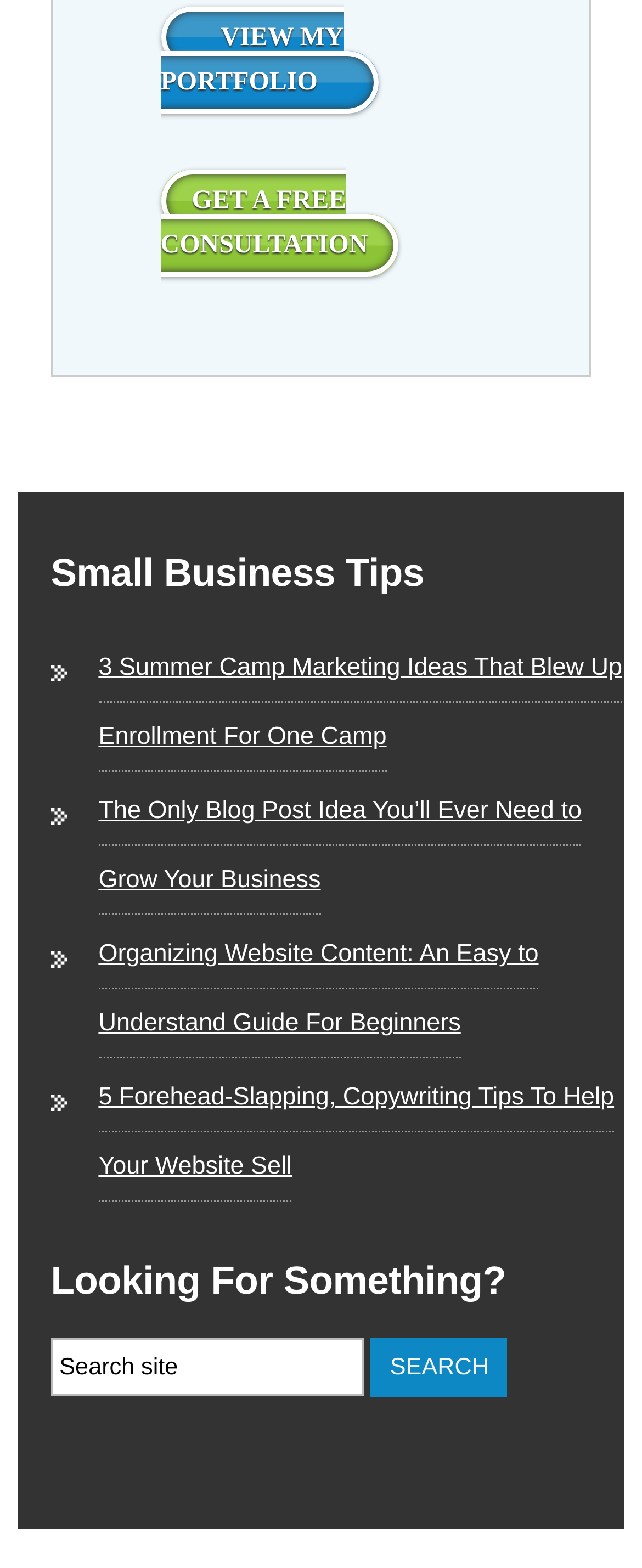Find the bounding box coordinates corresponding to the UI element with the description: "GET A FREE CONSULTATION". The coordinates should be formatted as [left, top, right, bottom], with values as floats between 0 and 1.

[0.25, 0.106, 0.622, 0.174]